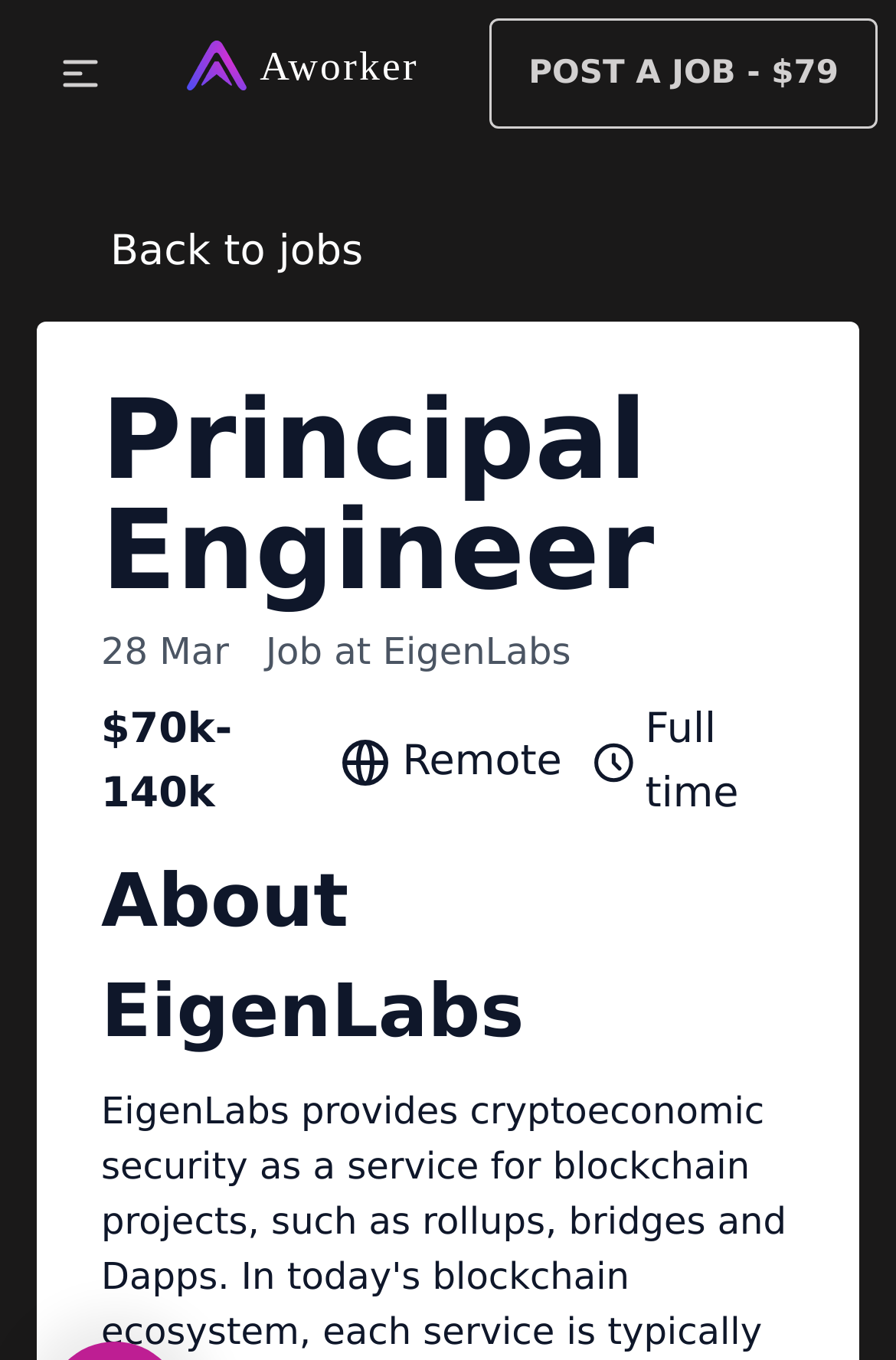What is the job type?
Based on the visual content, answer with a single word or a brief phrase.

Full time